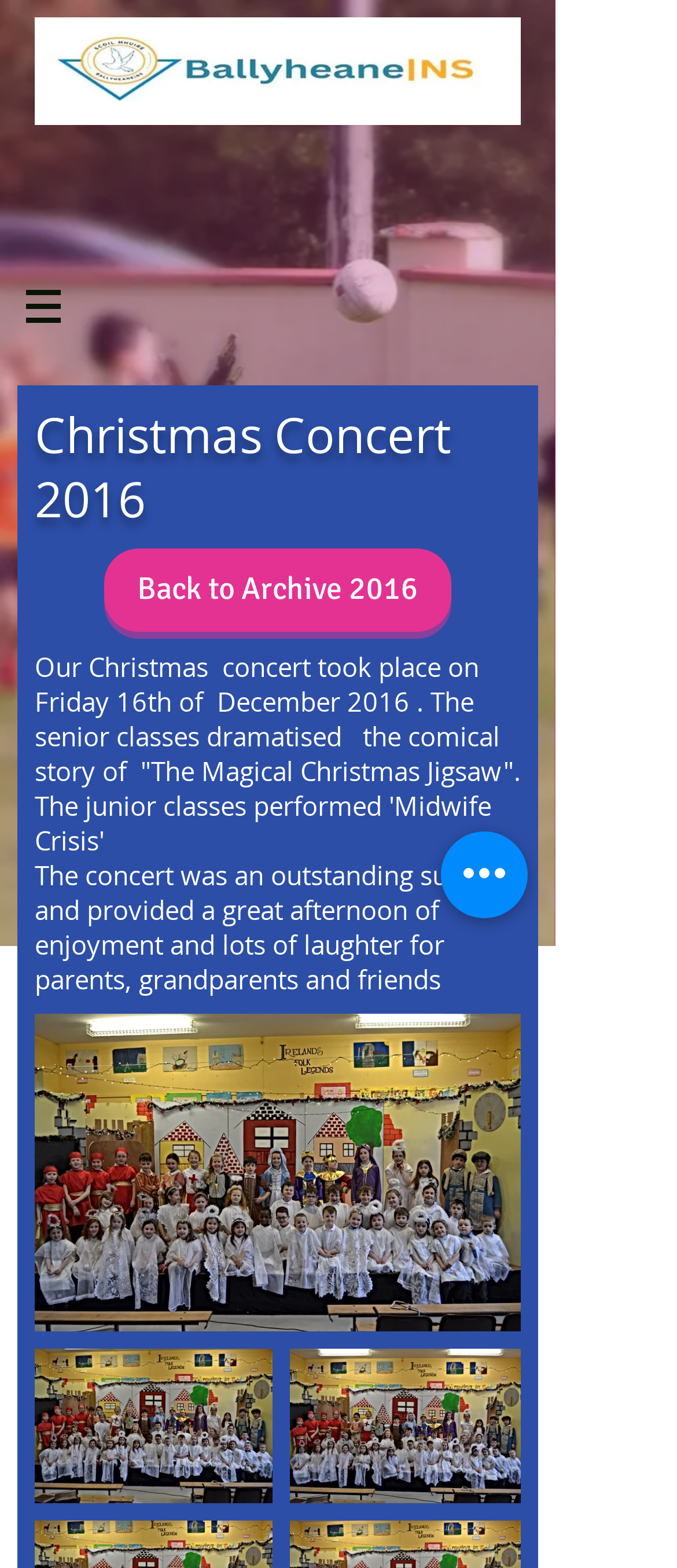What is the purpose of the 'Quick actions' button?
From the screenshot, provide a brief answer in one word or phrase.

Unknown